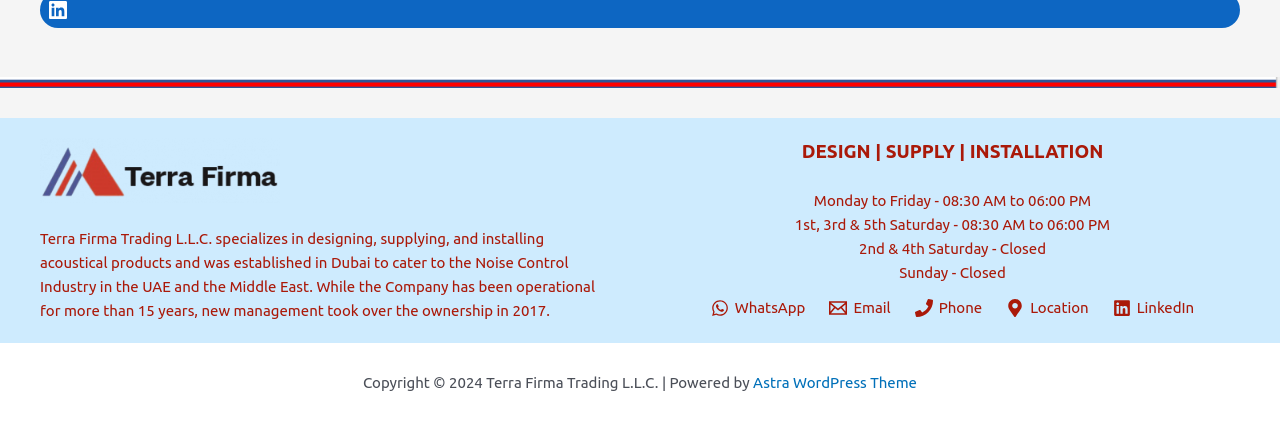What is the company's main business? Using the information from the screenshot, answer with a single word or phrase.

Acoustical products